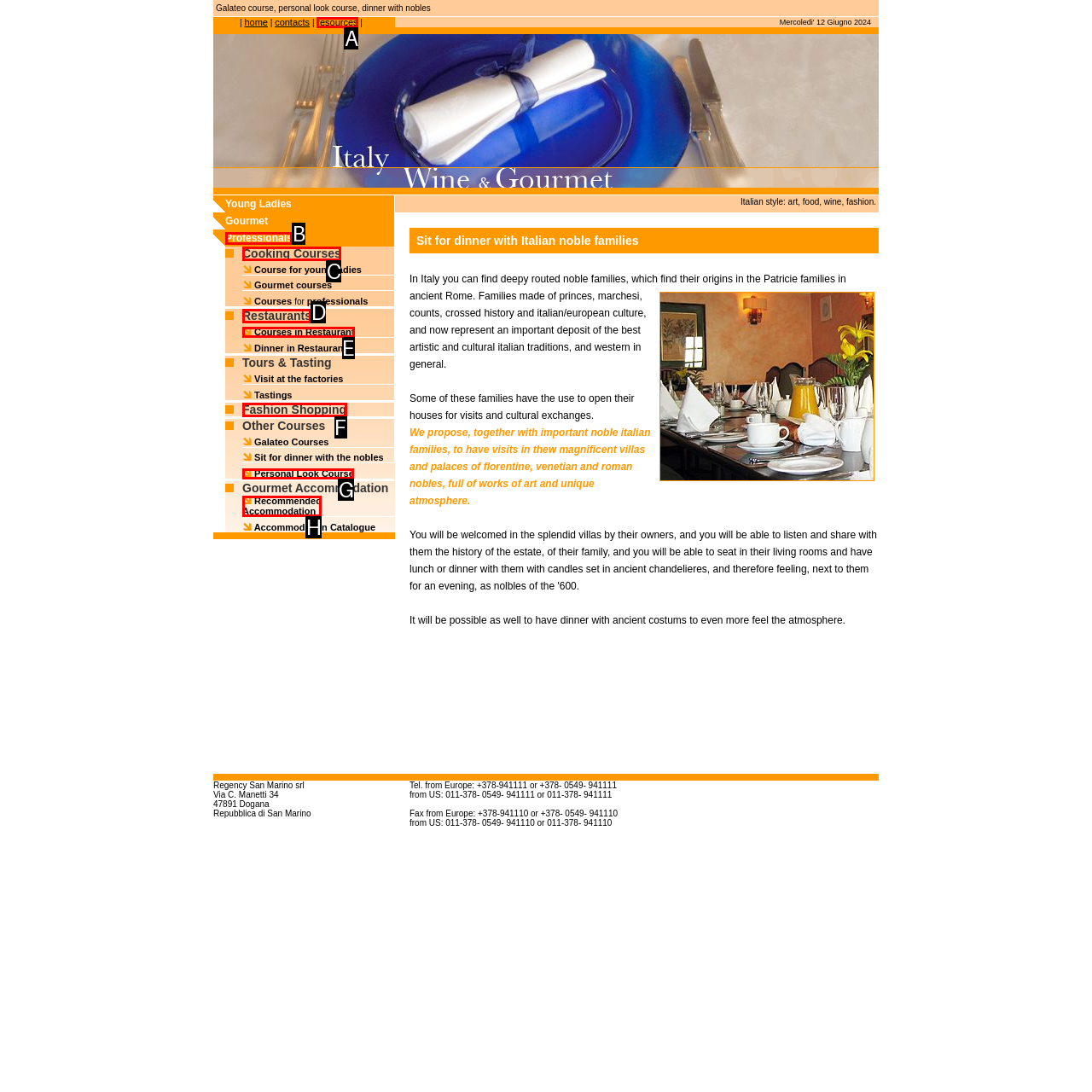Please determine which option aligns with the description: Fashion Shopping. Respond with the option’s letter directly from the available choices.

F